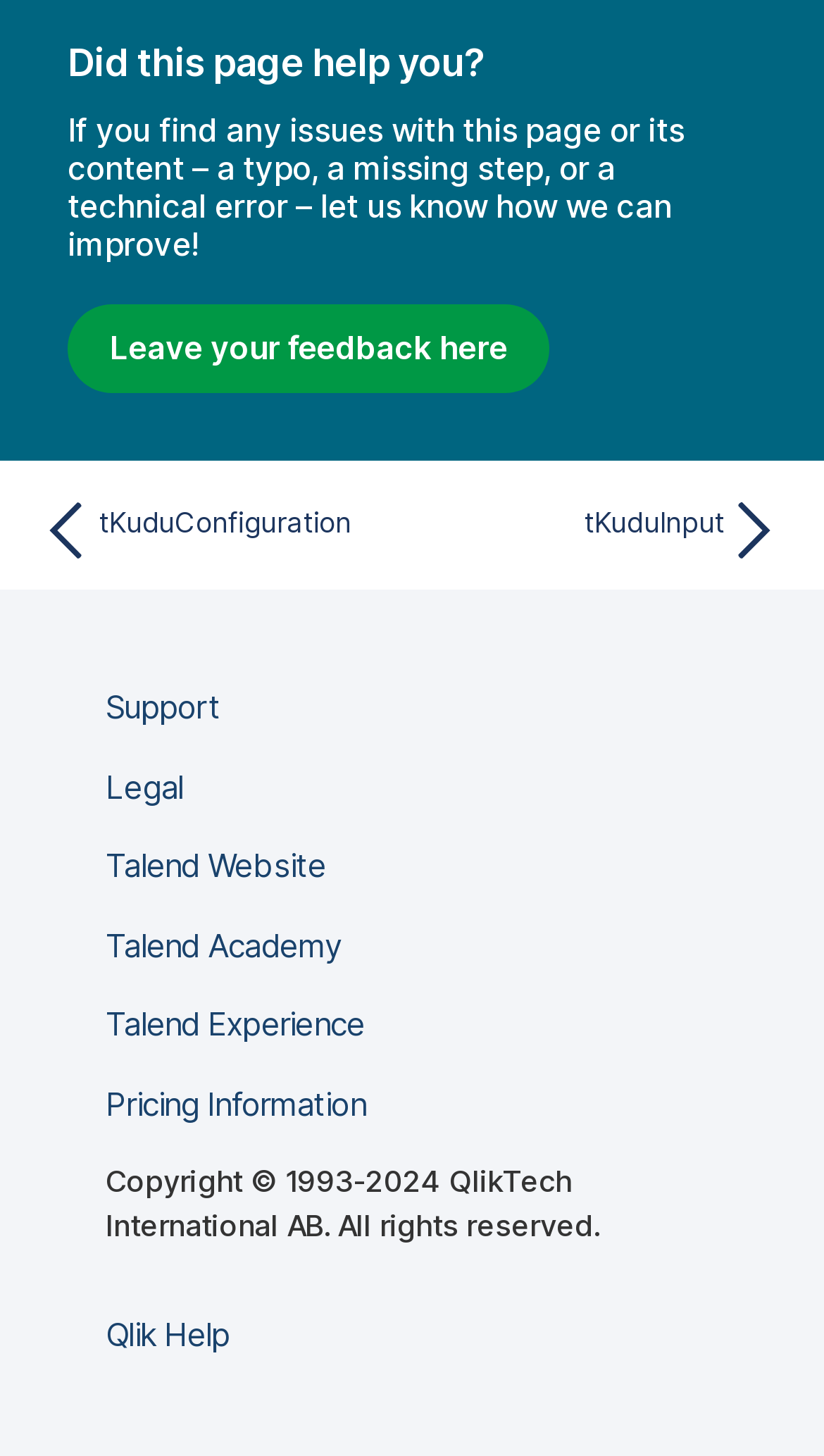What is the purpose of the 'Leave your feedback here' link?
Please utilize the information in the image to give a detailed response to the question.

The 'Leave your feedback here' link is located below the heading 'Did this page help you?' and a description about reporting issues with the page or its content. This suggests that the link is intended for users to provide feedback about the page.